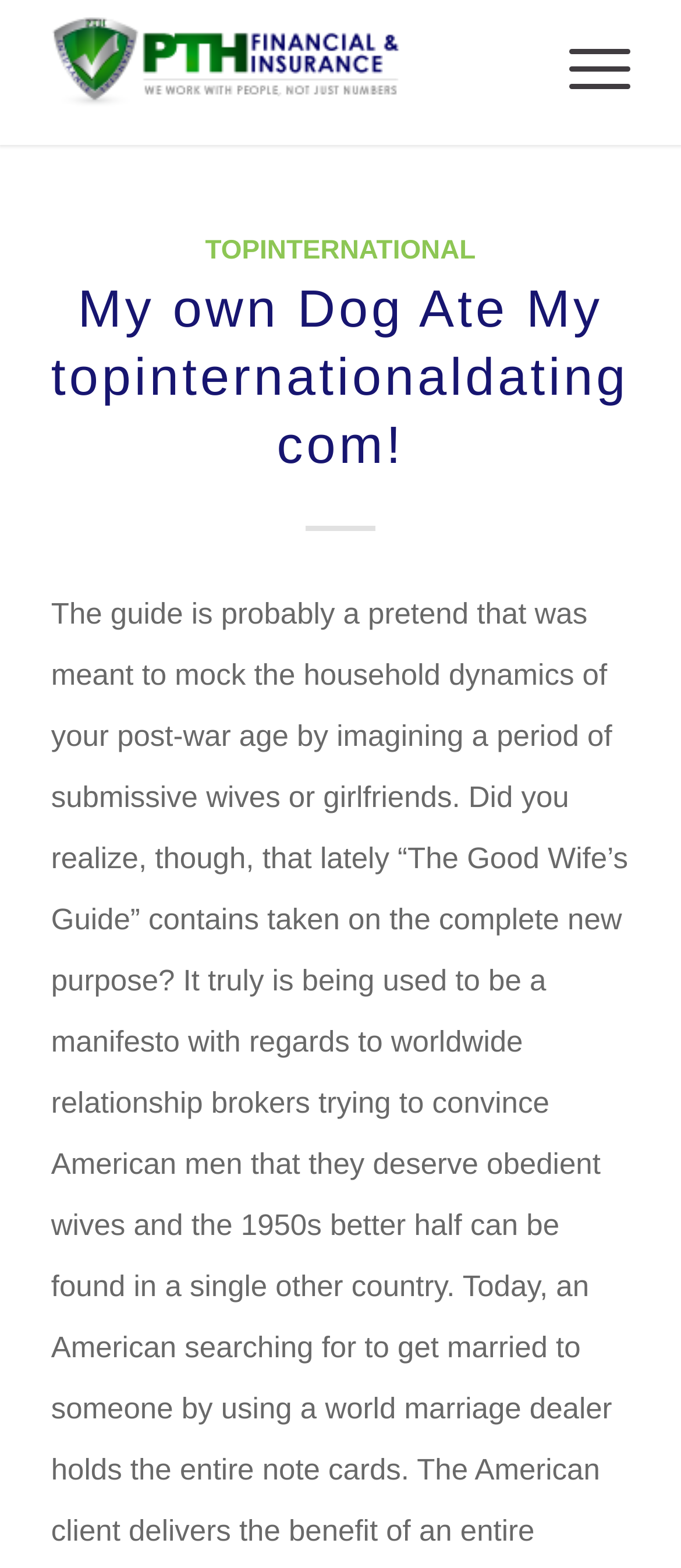What is the layout of the webpage?
Look at the screenshot and respond with one word or a short phrase.

Table-based